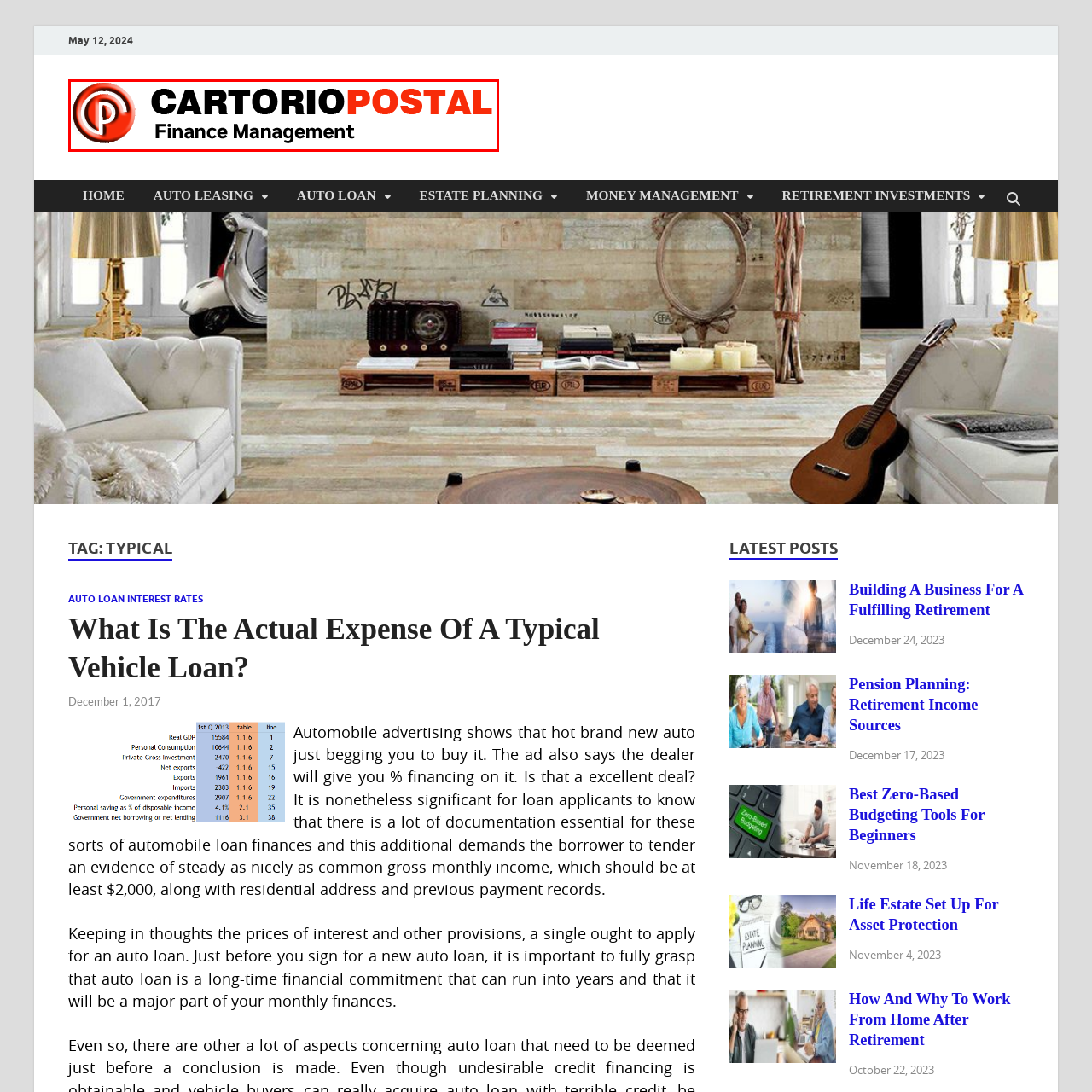What is the tagline of CARTORIO POSTAL?
Focus on the image inside the red bounding box and offer a thorough and detailed answer to the question.

Beneath the primary logo, the tagline 'Finance Management' indicates the company's focus on providing financial services and guidance, which is the tagline of CARTORIO POSTAL.